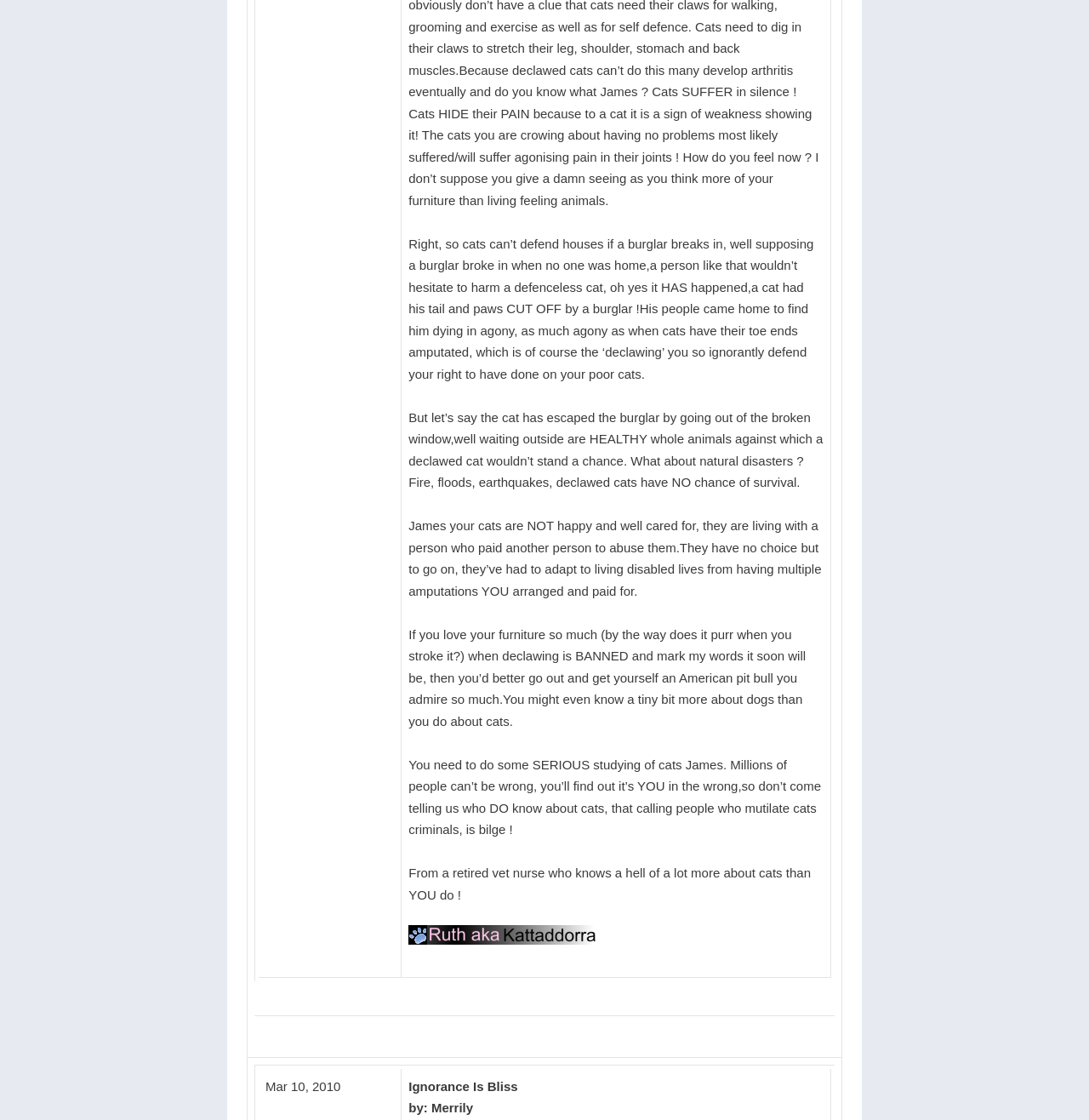Who is the author of this text?
Please give a detailed answer to the question using the information shown in the image.

The author of this text is identified as a retired vet nurse based on the last sentence of the text, which reads 'From a retired vet nurse who knows a hell of a lot more about cats than YOU do!'.